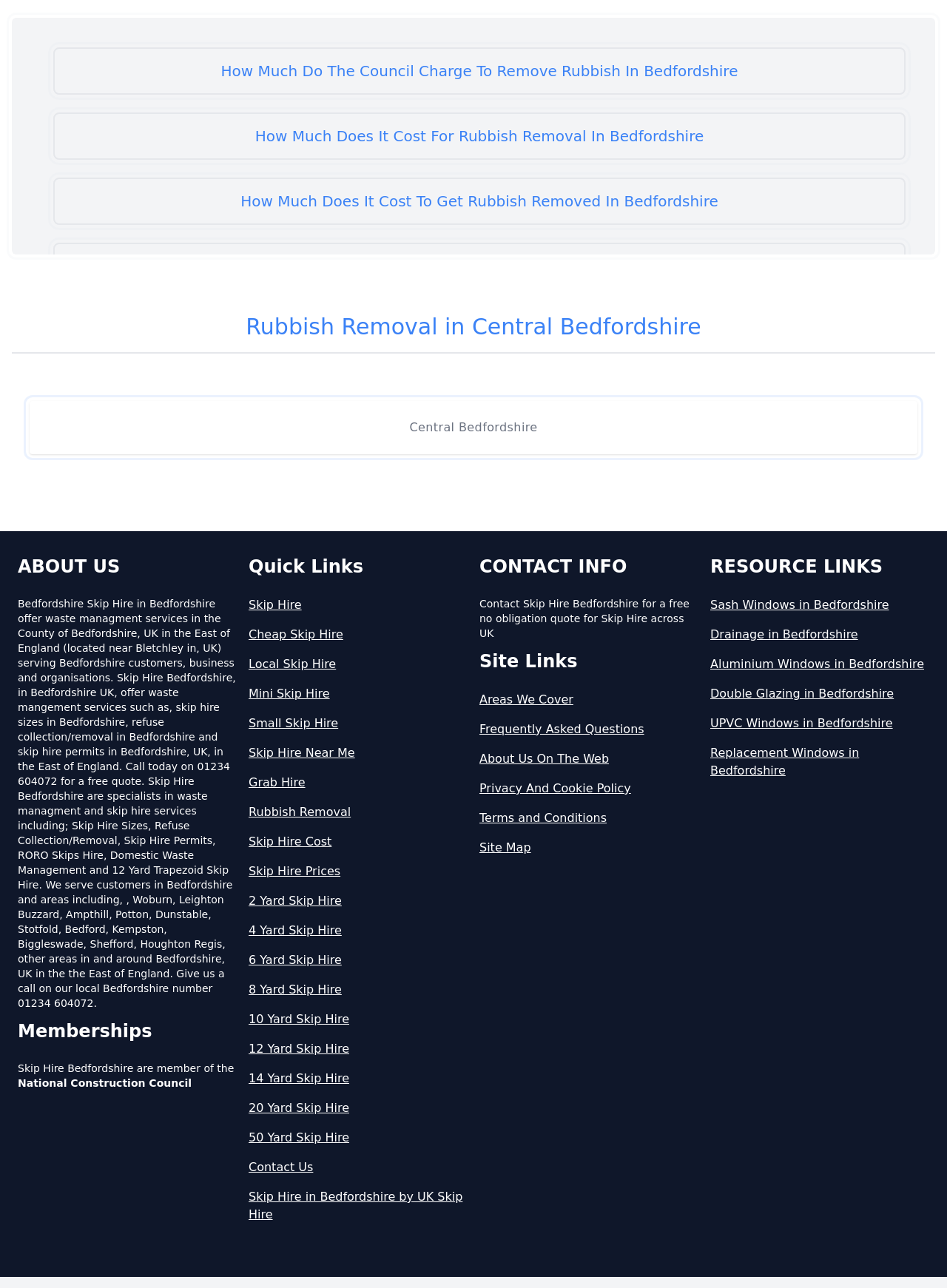Using the element description Privacy And Cookie Policy, predict the bounding box coordinates for the UI element. Provide the coordinates in (top-left x, top-left y, bottom-right x, bottom-right y) format with values ranging from 0 to 1.

[0.506, 0.605, 0.738, 0.619]